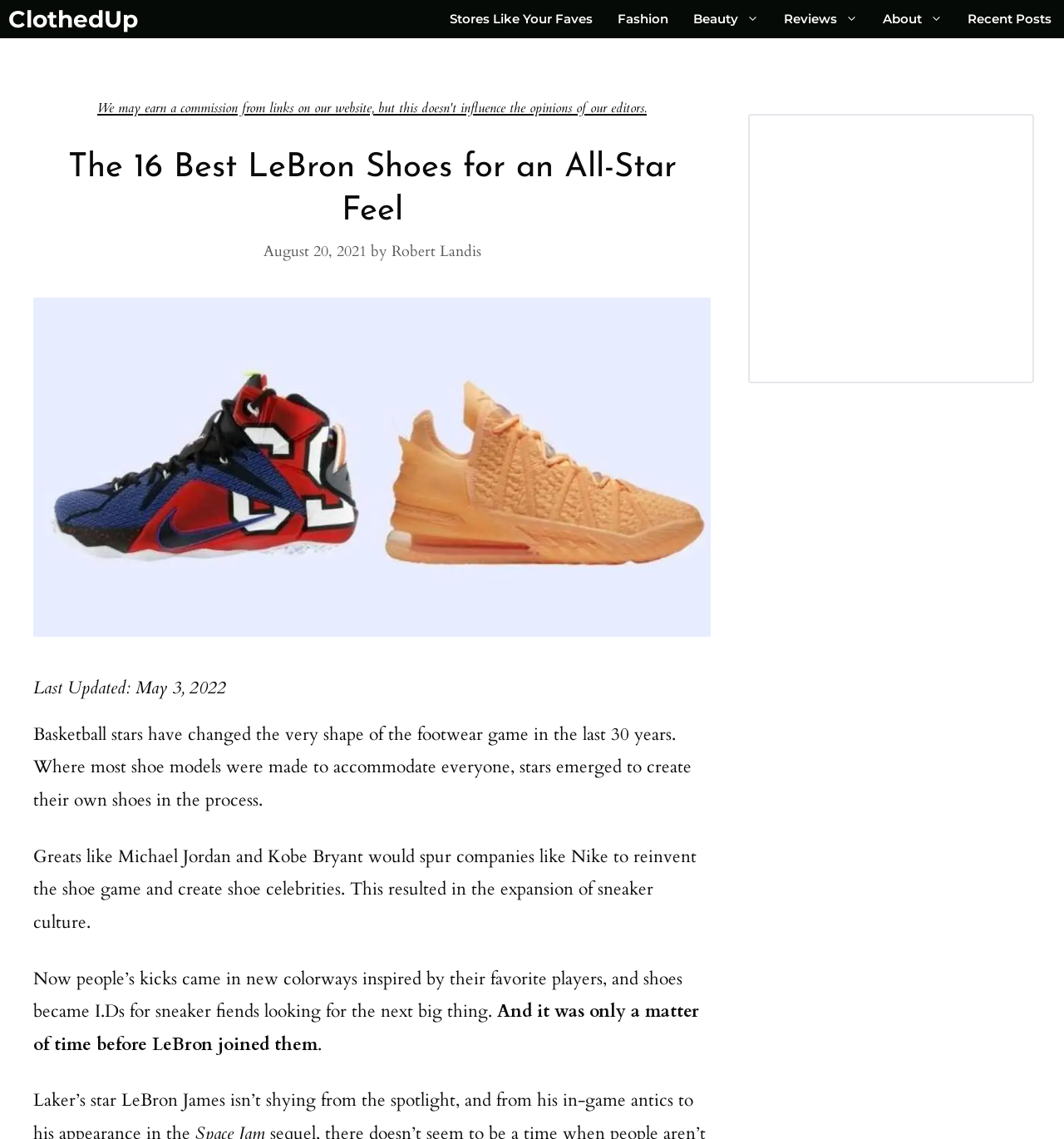Please pinpoint the bounding box coordinates for the region I should click to adhere to this instruction: "Click on the 'REGISTER' link".

None